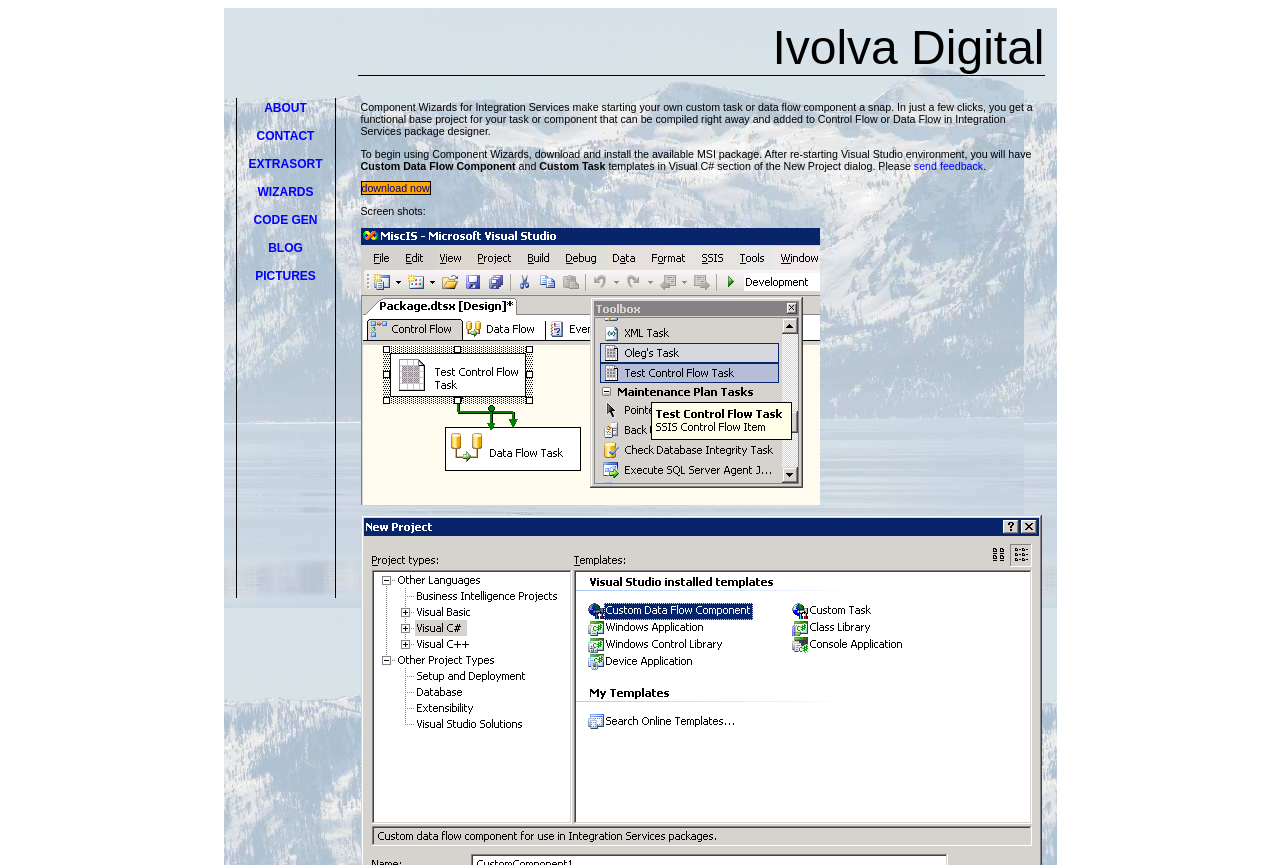Locate the bounding box coordinates of the segment that needs to be clicked to meet this instruction: "download now".

[0.282, 0.21, 0.336, 0.226]